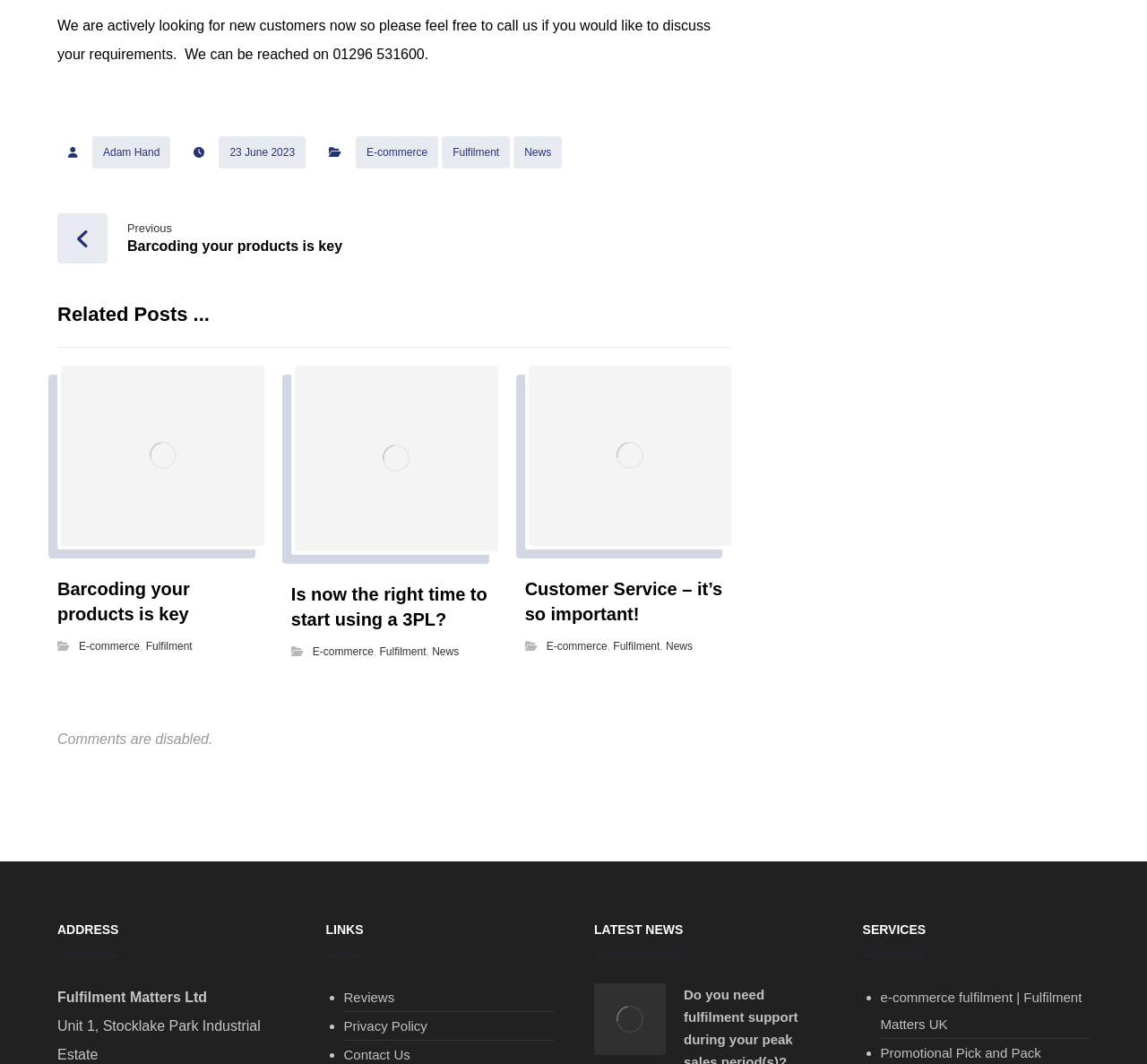Determine the coordinates of the bounding box that should be clicked to complete the instruction: "Read the previous post". The coordinates should be represented by four float numbers between 0 and 1: [left, top, right, bottom].

[0.05, 0.217, 0.305, 0.231]